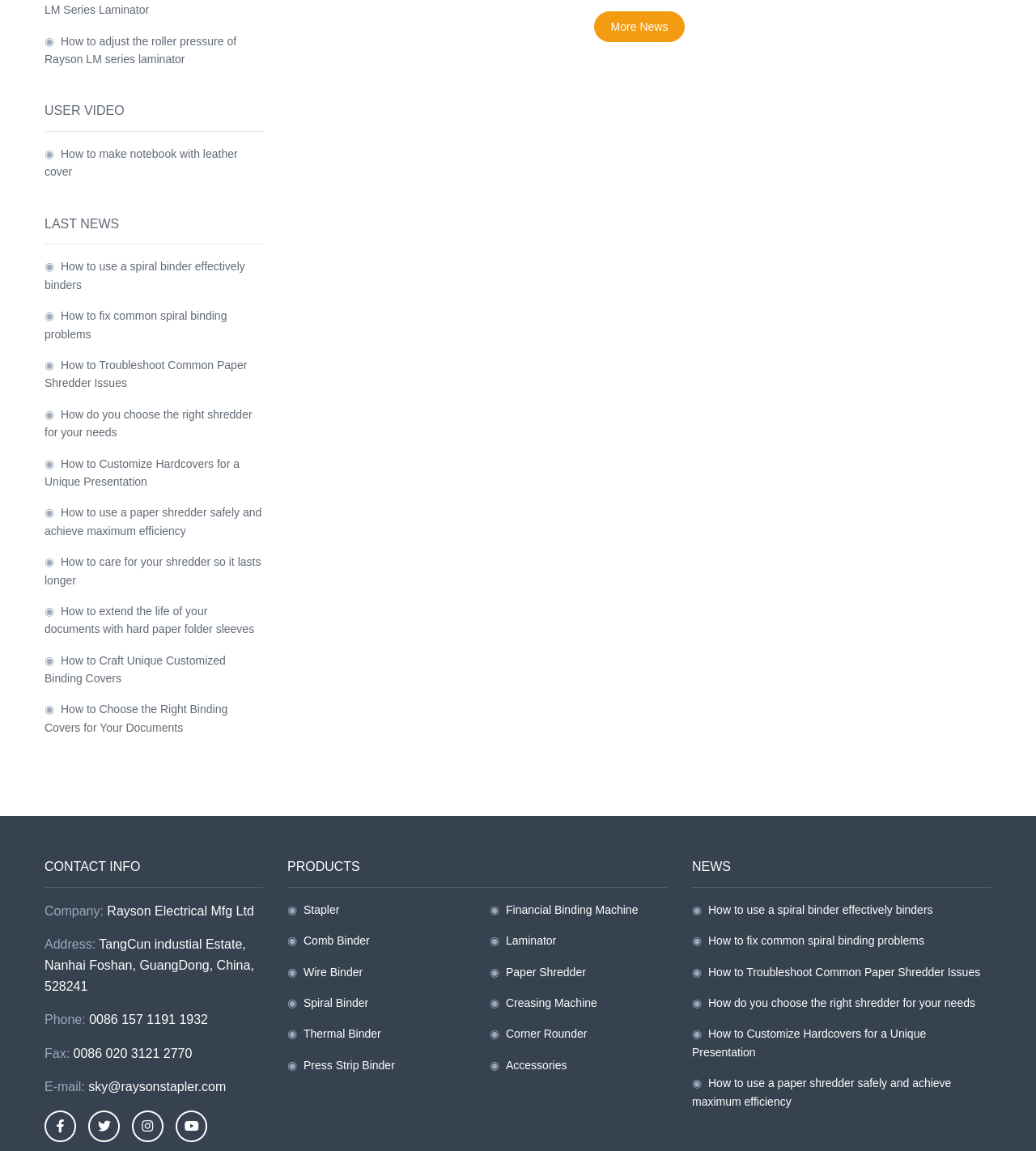Look at the image and give a detailed response to the following question: What type of products are offered?

I inferred the type of products offered by looking at the links under the 'PRODUCTS' section, which include stapler, comb binder, wire binder, and paper shredder. These products suggest that the company offers office equipment.